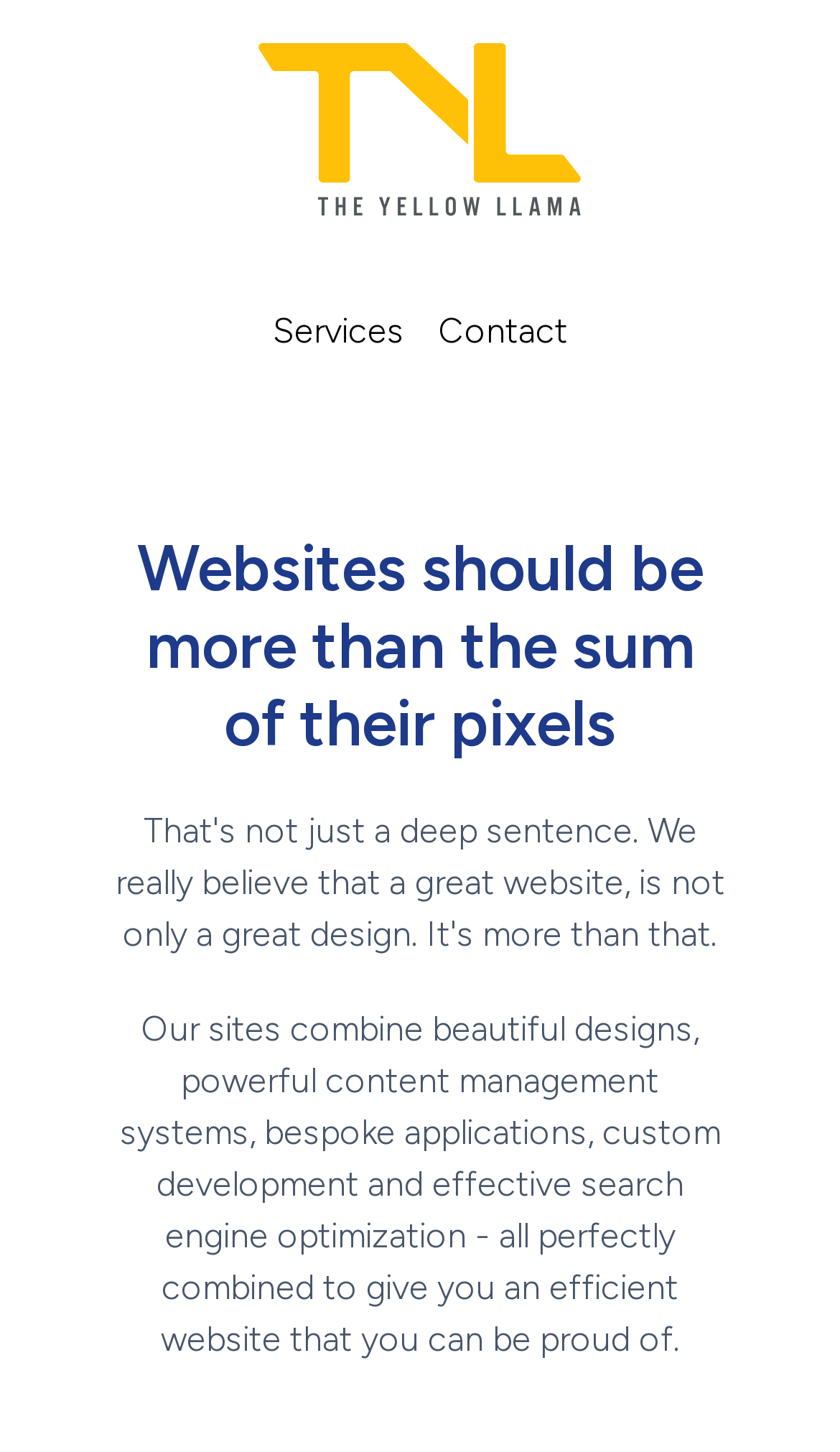What is the key benefit of the website's services?
Based on the image, provide a one-word or brief-phrase response.

Efficient website